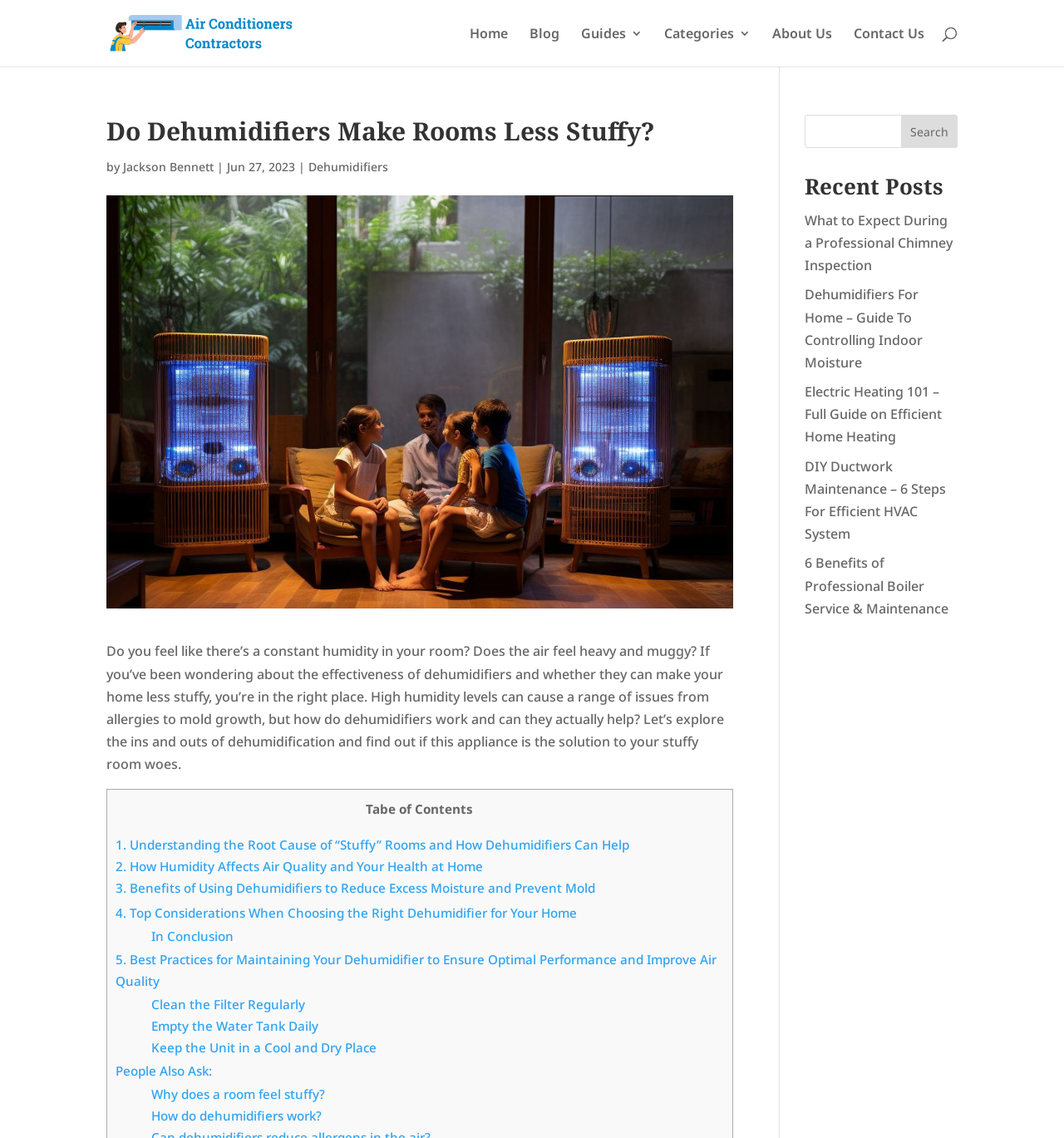Please identify the bounding box coordinates of the clickable area that will allow you to execute the instruction: "Read the article 'Do Dehumidifiers Make Rooms Less Stuffy?'".

[0.1, 0.101, 0.689, 0.137]